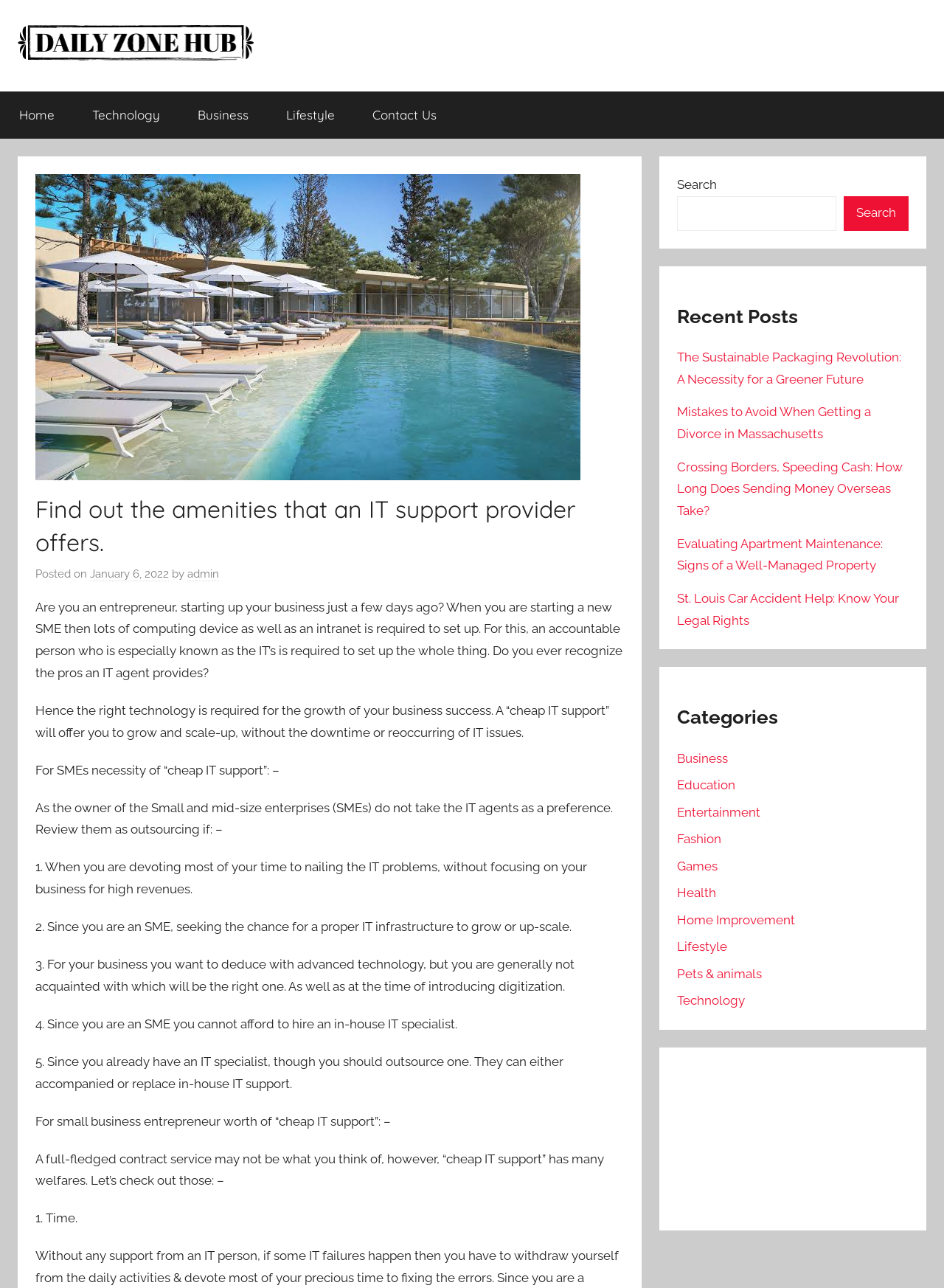Provide an in-depth caption for the contents of the webpage.

The webpage is a blog article titled "Find out the amenities that an IT support provider offers." At the top left corner, there is a logo and a link to "Daily Zone Hub". Below the logo, there is a primary navigation menu with links to "Home", "Technology", "Business", "Lifestyle", and "Contact Us".

The main content of the article is divided into several sections. The first section has a heading that matches the title of the webpage. Below the heading, there is a paragraph of text that discusses the importance of IT support for small and medium-sized enterprises (SMEs). The text explains that SMEs need IT support to grow and scale up their business, but they may not have the resources to hire an in-house IT specialist.

The next section is a list of five points, each explaining a reason why SMEs need "cheap IT support". The points are numbered from 1 to 5 and discuss the benefits of outsourcing IT support, such as having more time to focus on the business, having access to advanced technology, and being able to afford IT support.

Below the list, there is another section that discusses the benefits of "cheap IT support" for small business entrepreneurs. This section is also divided into numbered points, each explaining a benefit of outsourcing IT support.

On the right side of the webpage, there is a search bar with a button labeled "Search". Below the search bar, there is a section titled "Recent Posts" that lists five links to other articles on the website. The articles have titles such as "The Sustainable Packaging Revolution: A Necessity for a Greener Future" and "St. Louis Car Accident Help: Know Your Legal Rights".

Further down the right side of the webpage, there is a section titled "Categories" that lists 11 links to different categories on the website, such as "Business", "Education", "Entertainment", and "Technology".